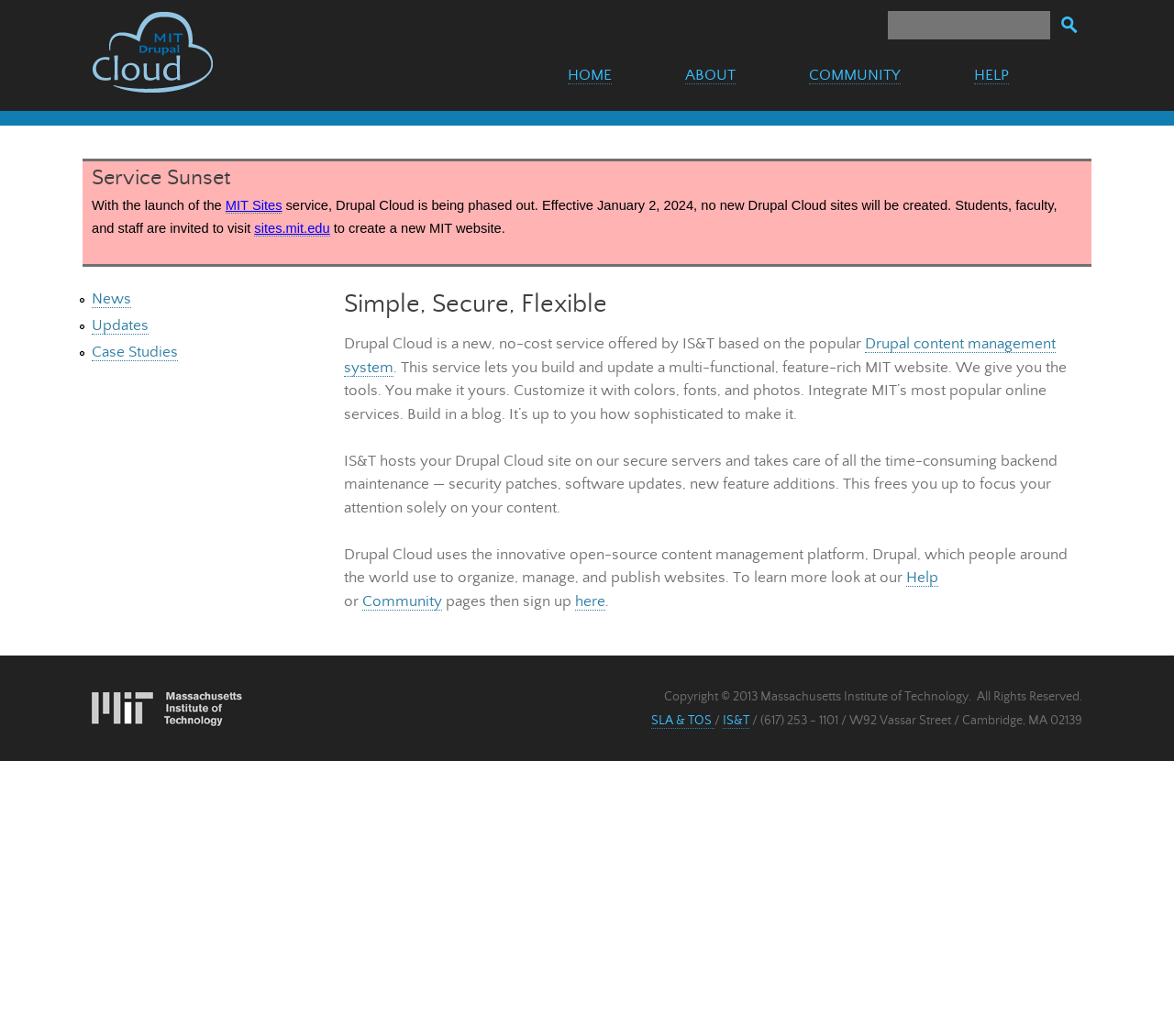Find the bounding box coordinates for the area you need to click to carry out the instruction: "Navigate to Home". The coordinates should be four float numbers between 0 and 1, indicated as [left, top, right, bottom].

None